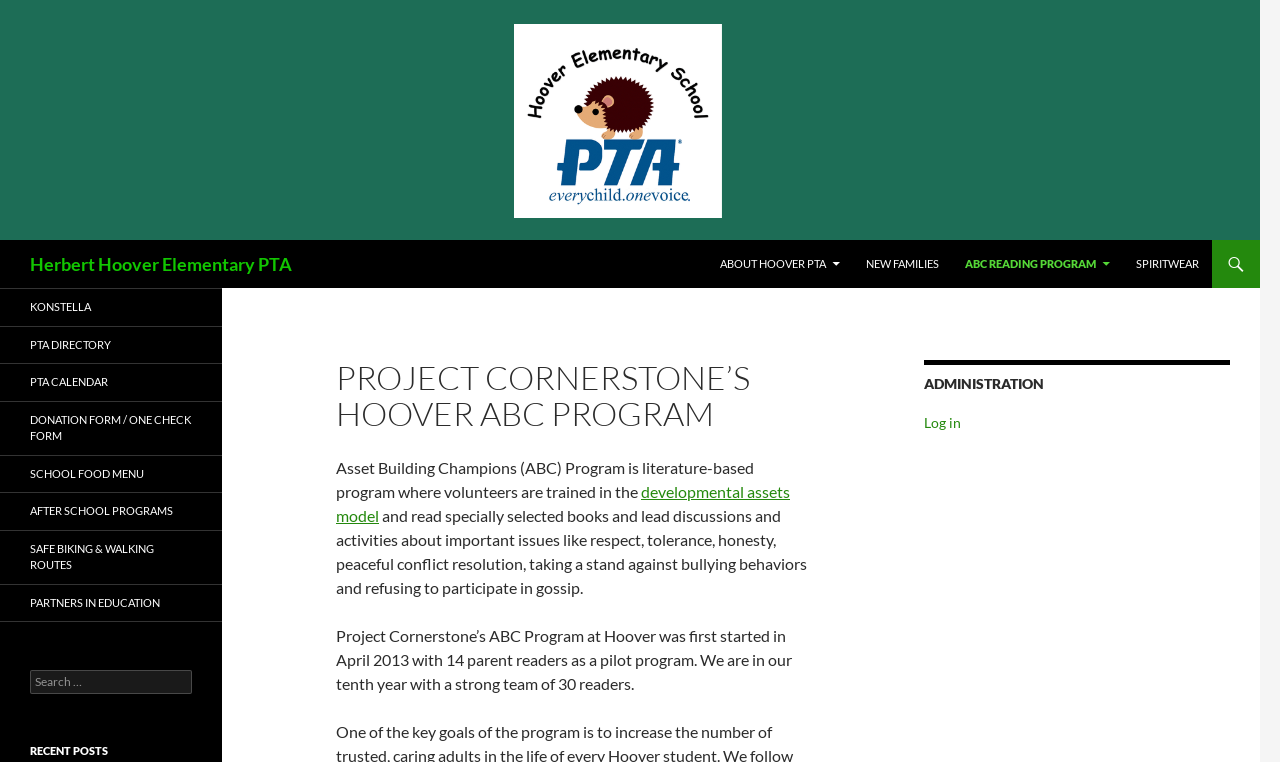How many parent readers were there in the pilot program?
Based on the content of the image, thoroughly explain and answer the question.

The number of parent readers in the pilot program can be found in the paragraph below the header 'PROJECT CORNERSTONE’S HOOVER ABC PROGRAM'. It says 'Project Cornerstone’s ABC Program at Hoover was first started in April 2013 with 14 parent readers as a pilot program'.